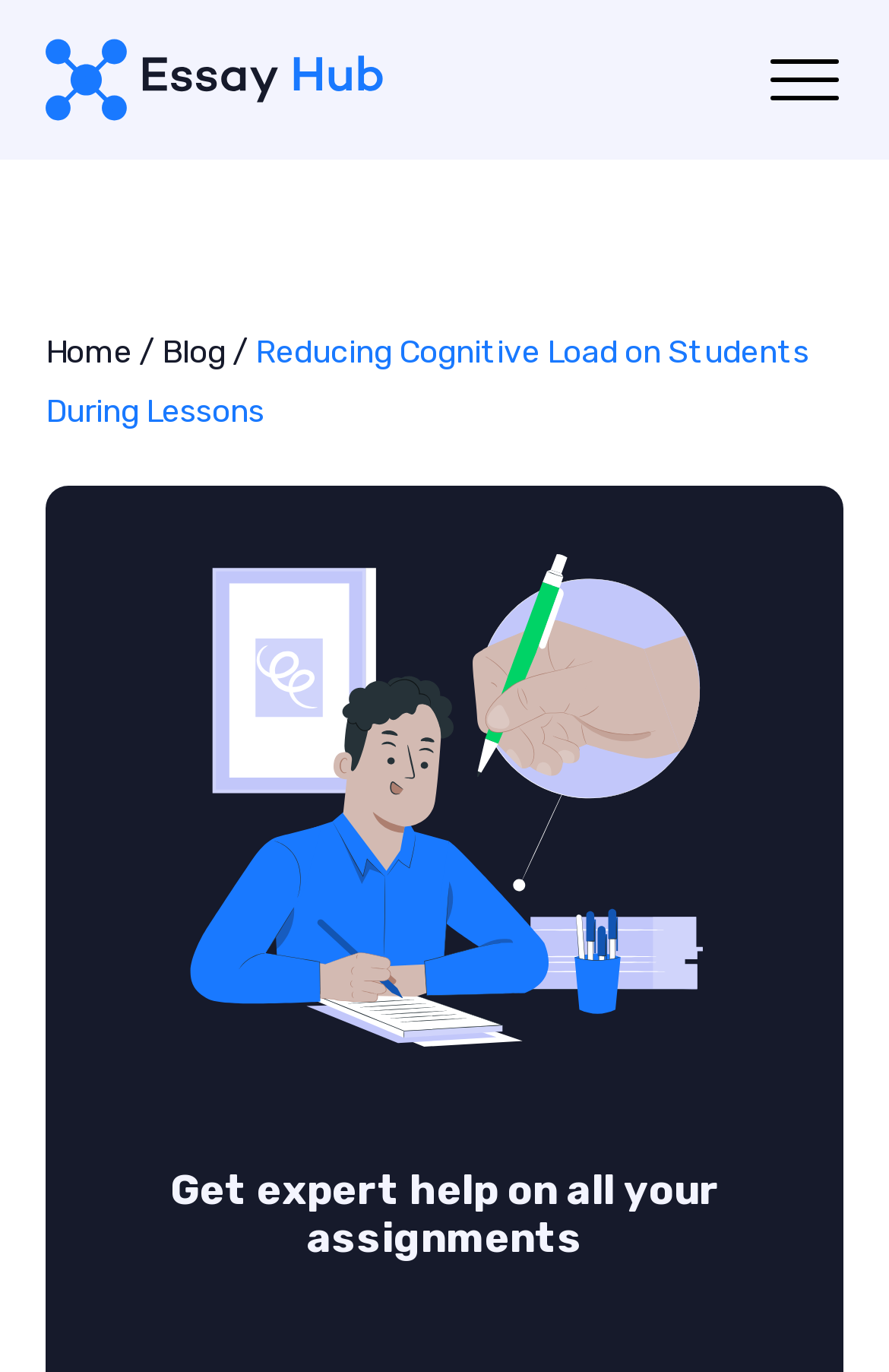Answer the question in a single word or phrase:
What is the logo of the website?

EssayHub